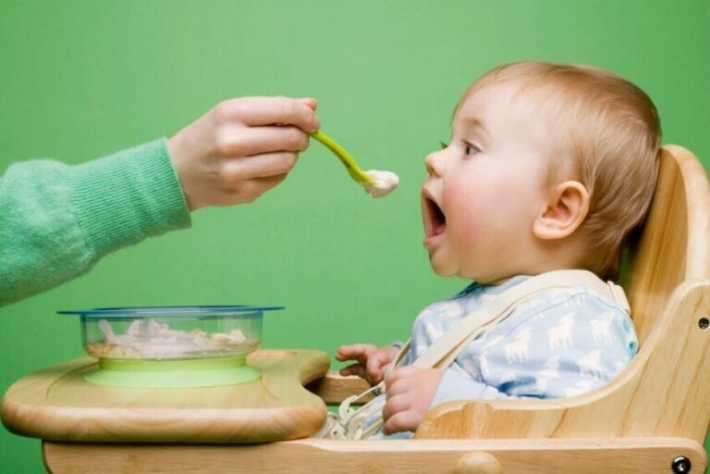Use a single word or phrase to answer this question: 
What is the color of the spoon?

yellow